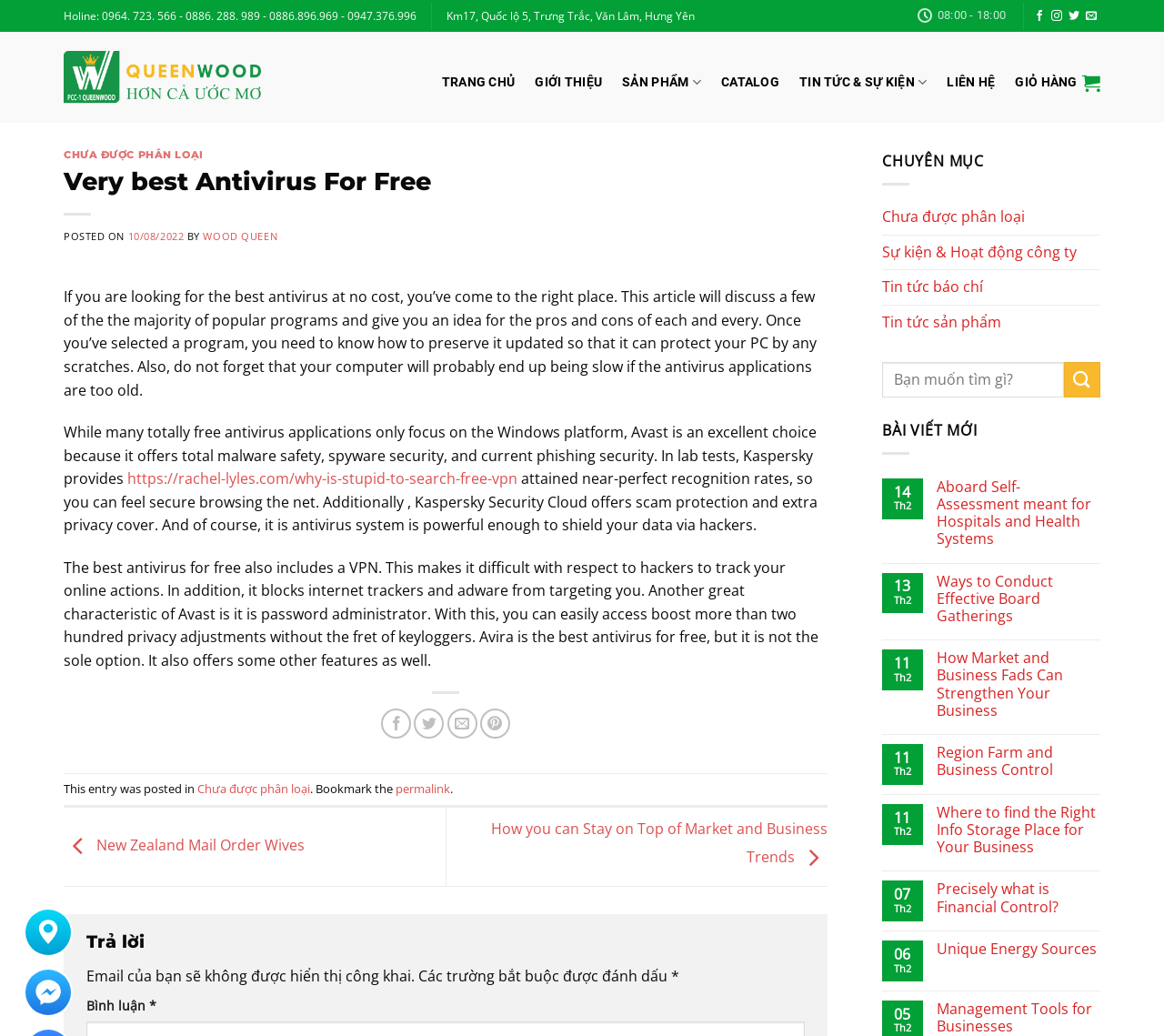Highlight the bounding box coordinates of the element you need to click to perform the following instruction: "Read the article 'Very best Antivirus For Free'."

[0.055, 0.145, 0.711, 0.856]